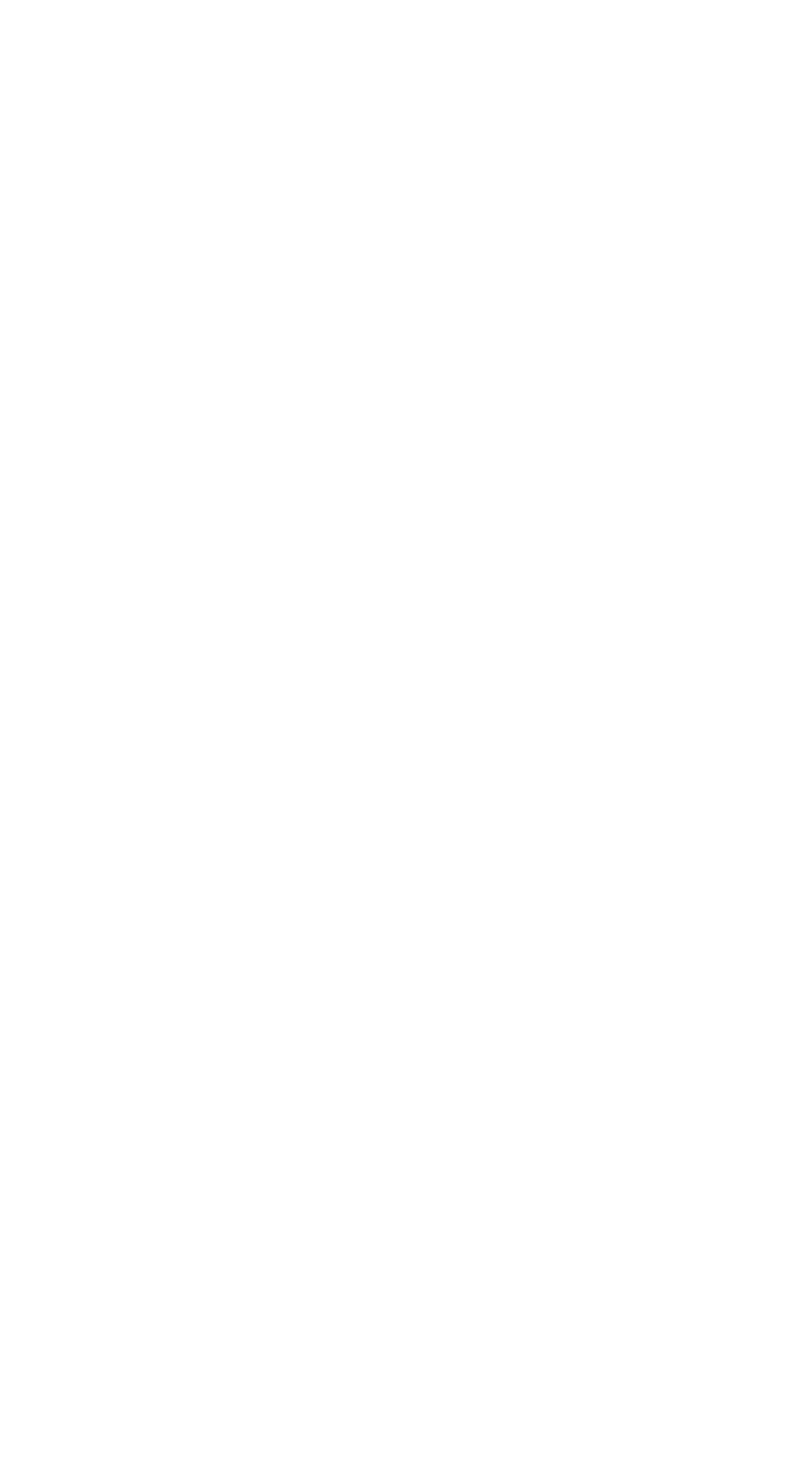What is the name of the brand?
Using the image, elaborate on the answer with as much detail as possible.

The brand name is mentioned in the heading 'MR STUBBS' which is located at the top of the webpage, indicating that the webpage is related to this brand.